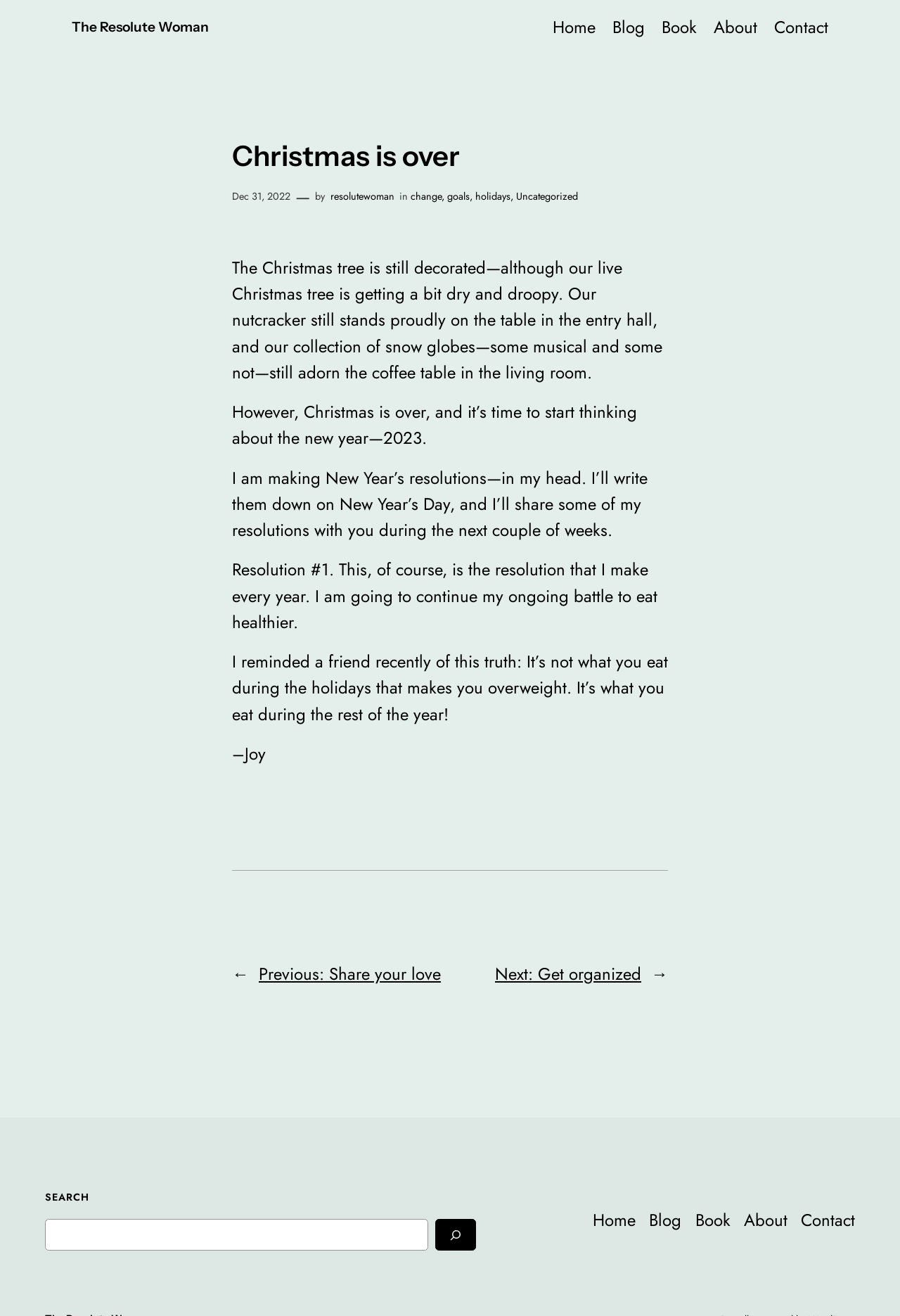Please find the bounding box coordinates for the clickable element needed to perform this instruction: "search for something".

[0.05, 0.926, 0.529, 0.95]